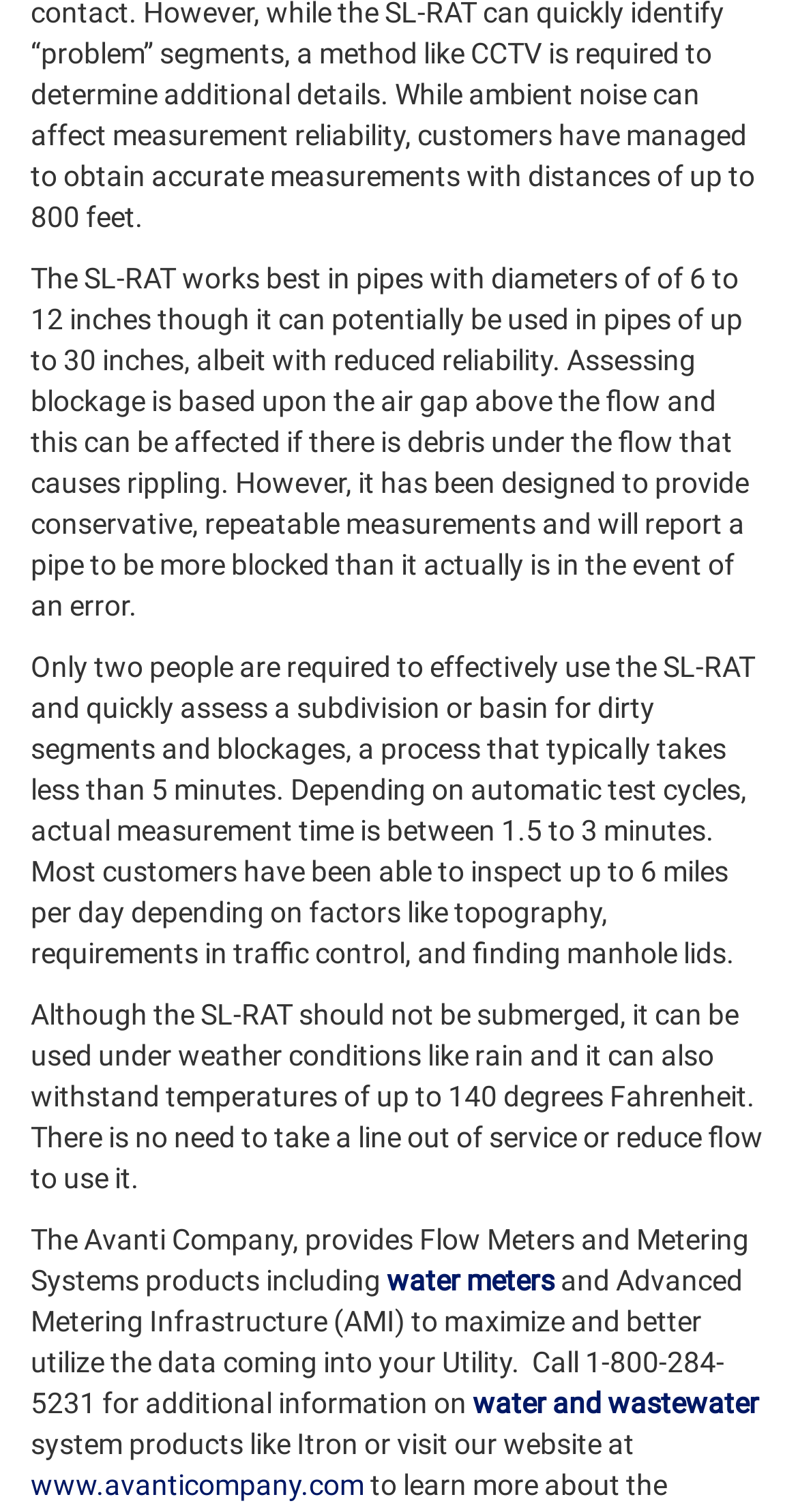Ascertain the bounding box coordinates for the UI element detailed here: "water and wastewater". The coordinates should be provided as [left, top, right, bottom] with each value being a float between 0 and 1.

[0.592, 0.917, 0.951, 0.939]